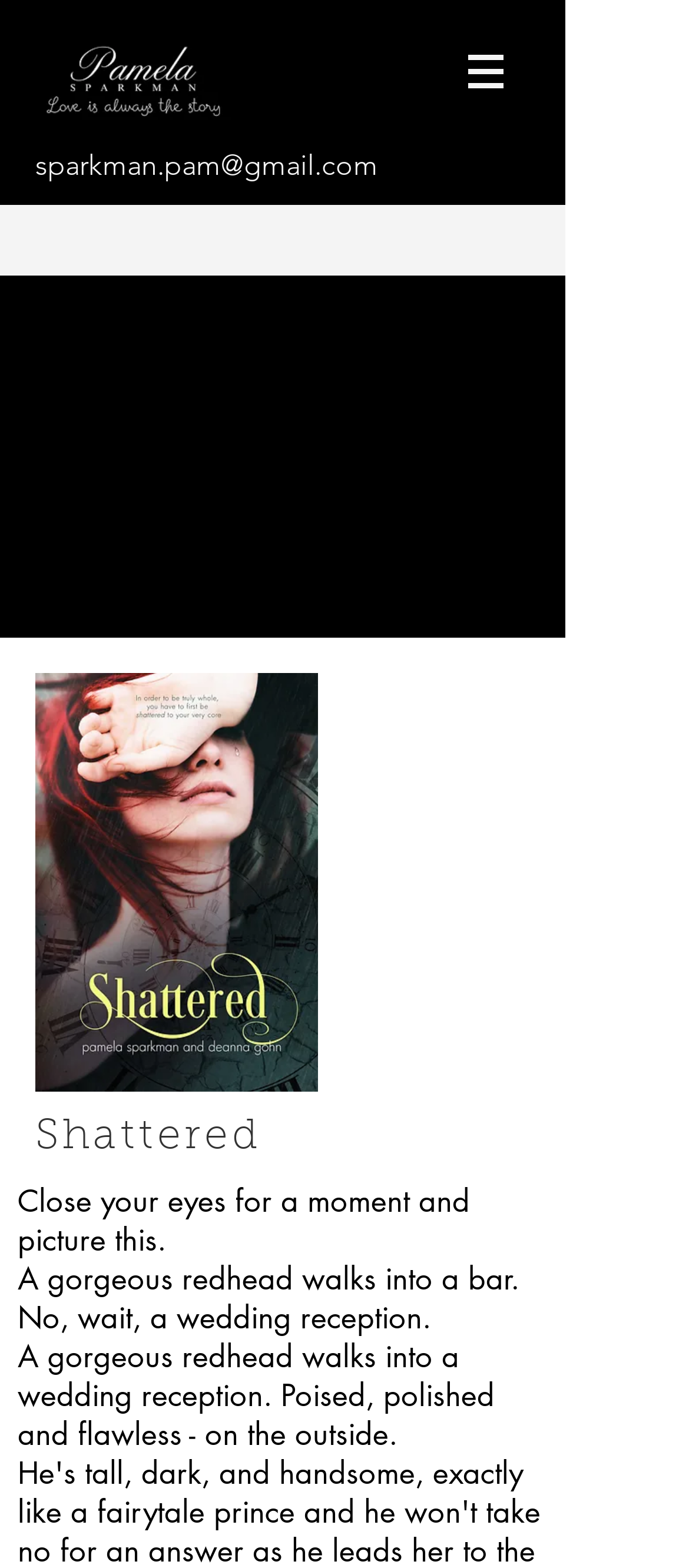What is the title of the book being described?
Using the information presented in the image, please offer a detailed response to the question.

The title of the book being described can be found in the heading element with the text 'Shattered' located within the iframe element.